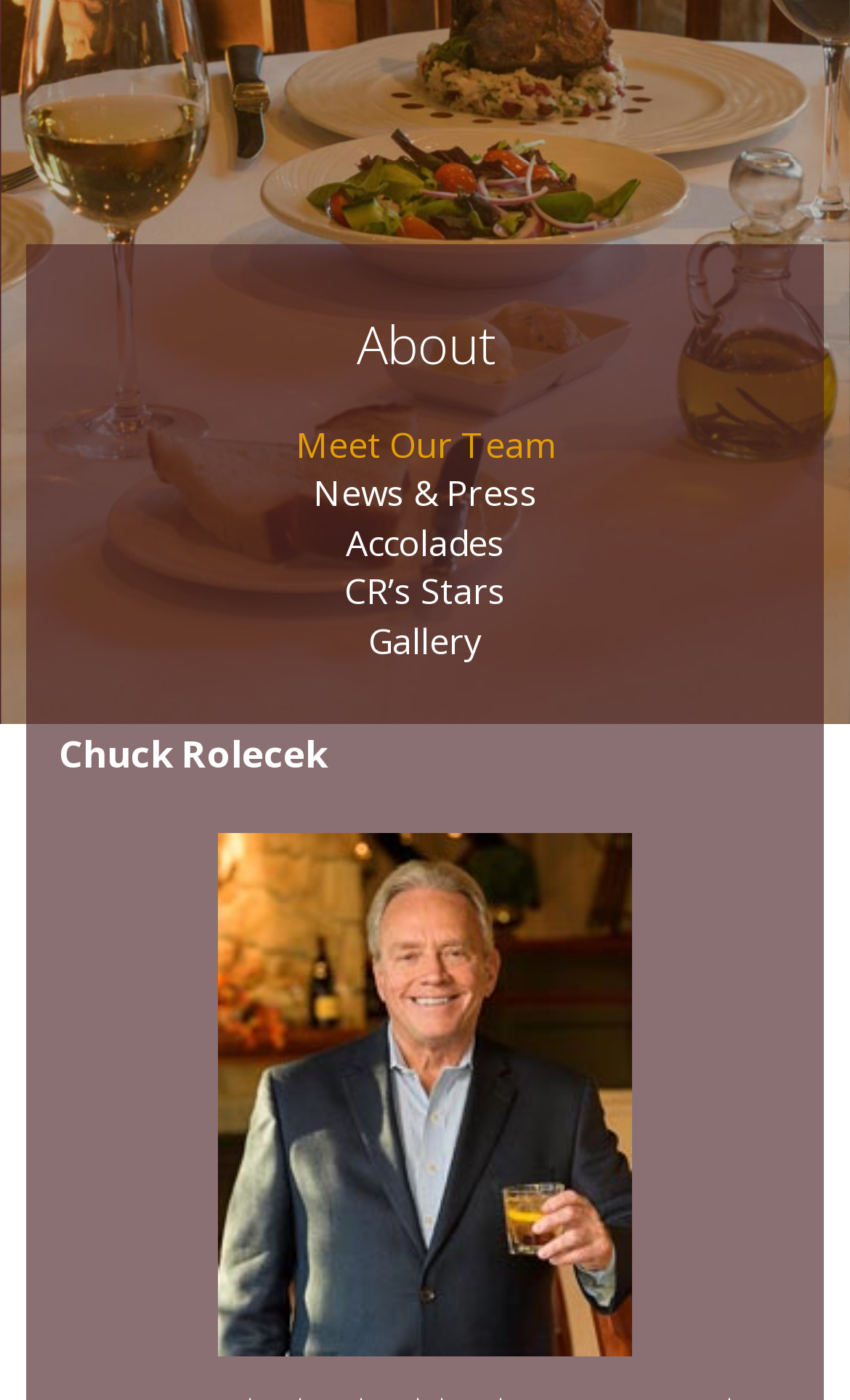Predict the bounding box of the UI element based on the description: "Meet Our Team". The coordinates should be four float numbers between 0 and 1, formatted as [left, top, right, bottom].

[0.347, 0.301, 0.653, 0.335]